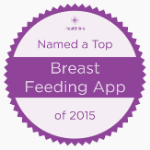Describe every aspect of the image in depth.

The image features a distinguished award emblem, highlighted in a vibrant purple hue, signifying recognition for excellence. At the top of the badge, the text "Named a Top" precedes the prominent declaration "Breast Feeding App" set in bold letters at the center. The year "of 2015" is displayed at the bottom, further emphasizing the accolade. This seal of approval serves as a testament to the app's quality and efficacy in supporting breastfeeding parents, marking it as a noteworthy resource in its category for that year.